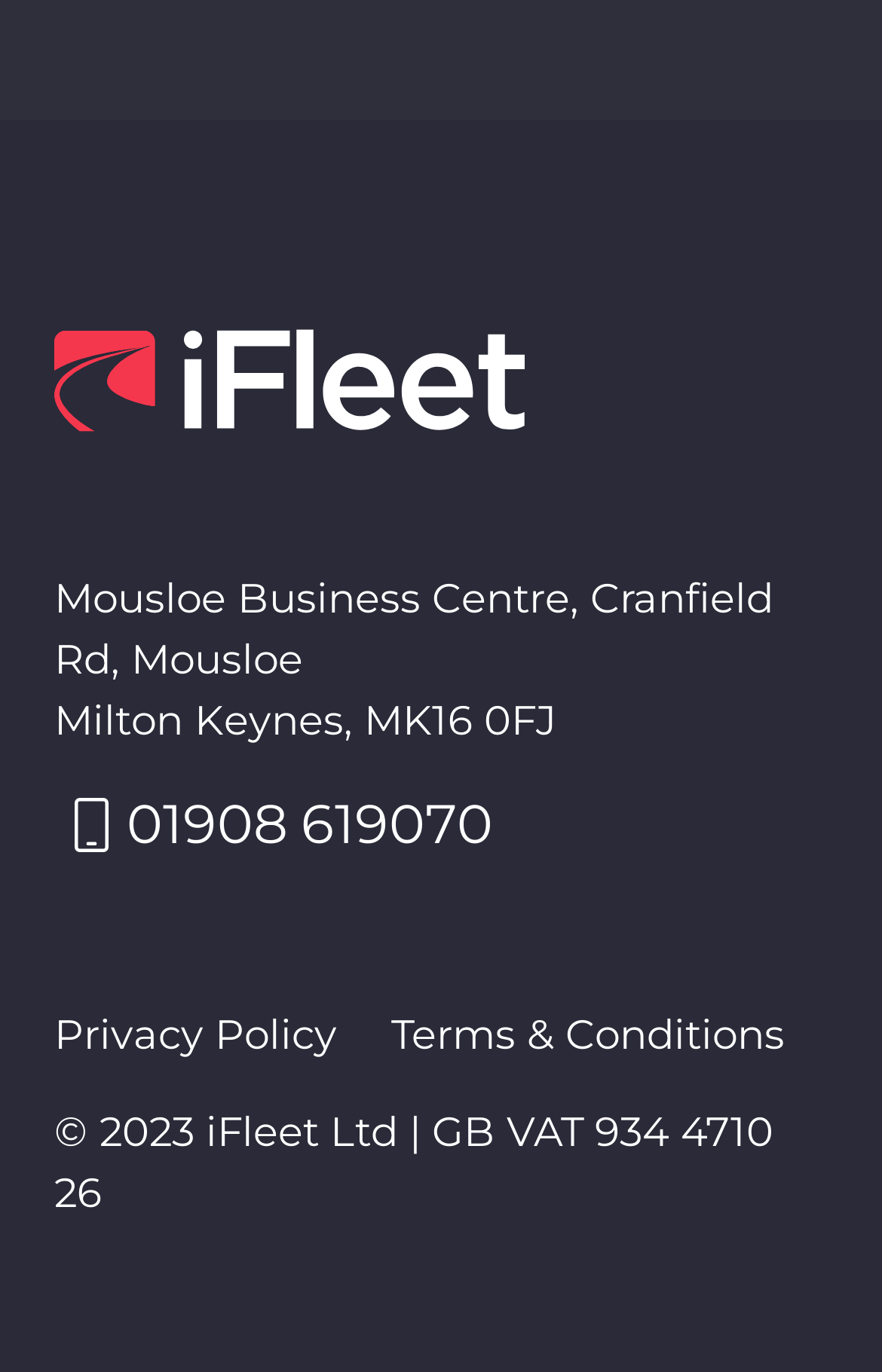Determine the bounding box coordinates of the UI element described below. Use the format (top-left x, top-left y, bottom-right x, bottom-right y) with floating point numbers between 0 and 1: Terms & Conditions

[0.444, 0.736, 0.89, 0.772]